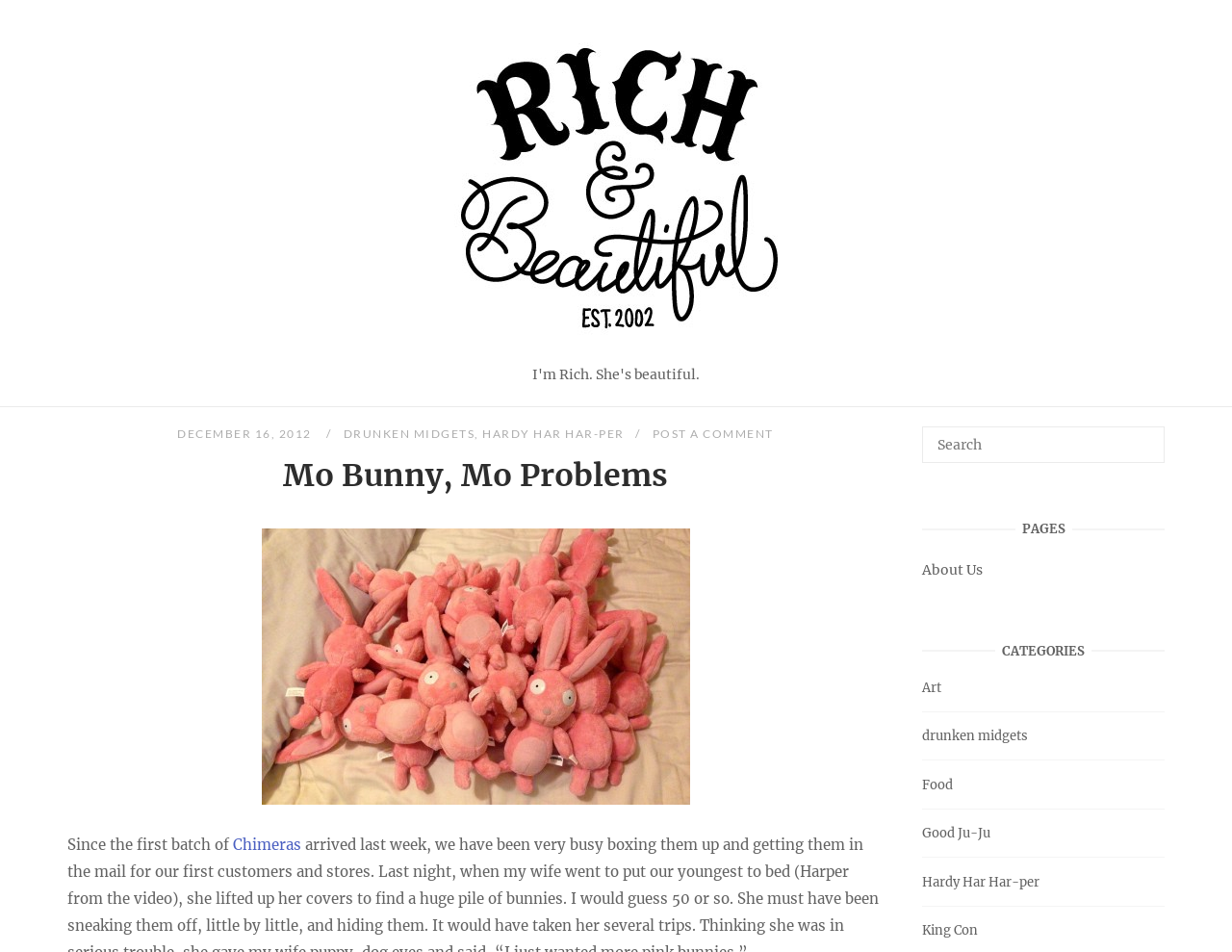Identify the bounding box coordinates necessary to click and complete the given instruction: "View the About Us page".

[0.748, 0.589, 0.798, 0.608]